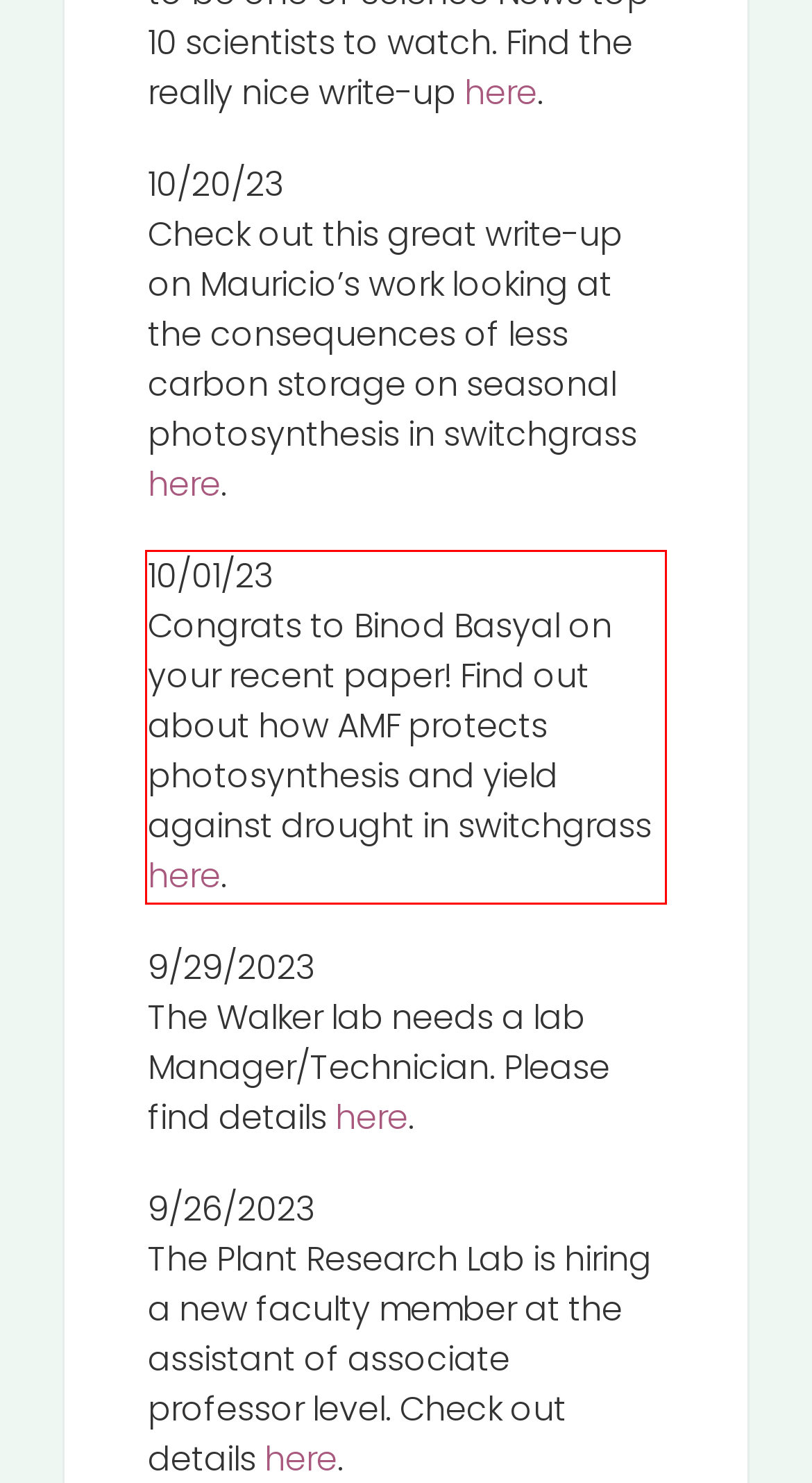Examine the webpage screenshot, find the red bounding box, and extract the text content within this marked area.

10/01/23 Congrats to Binod Basyal on your recent paper! Find out about how AMF protects photosynthesis and yield against drought in switchgrass here.